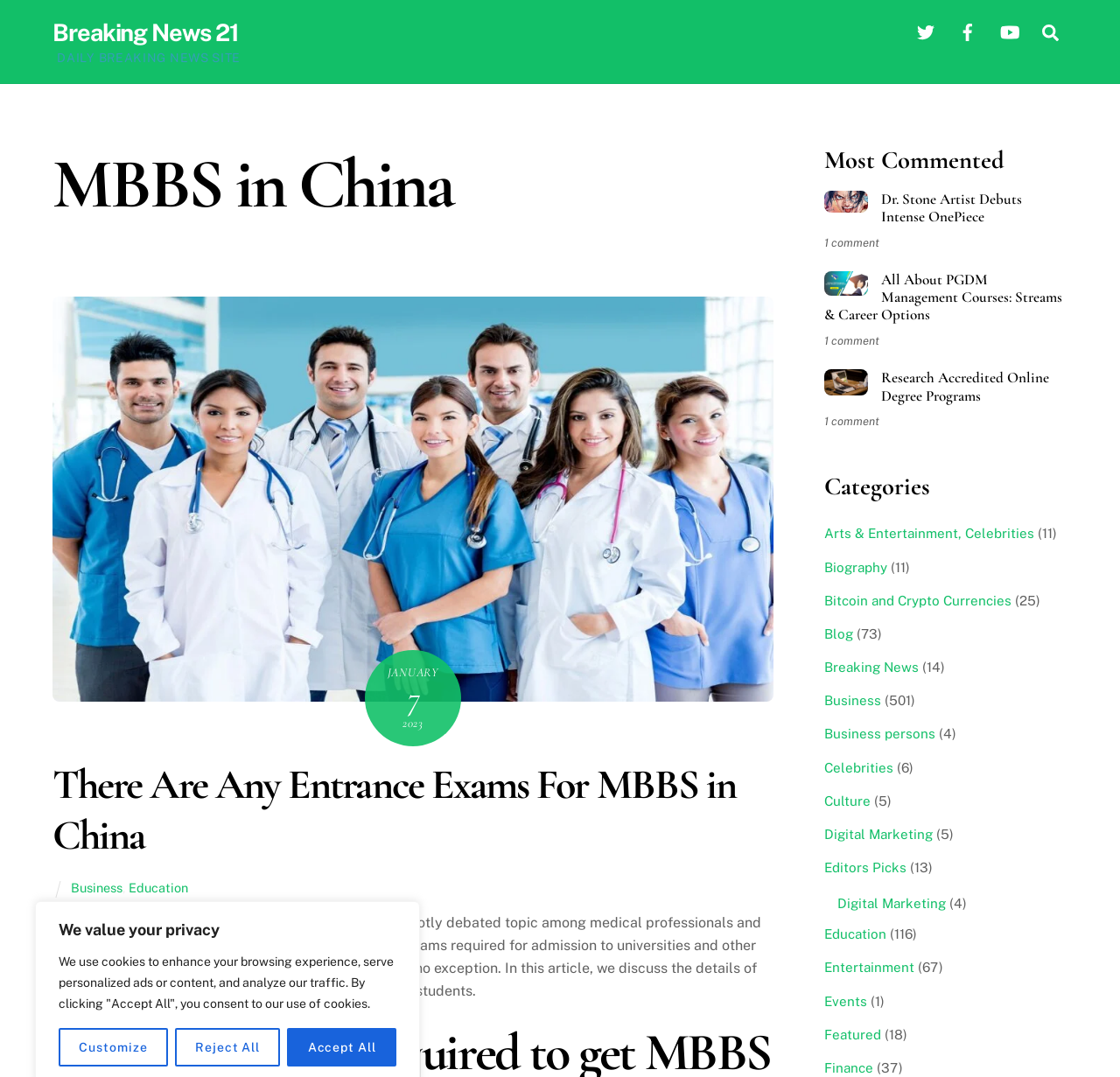Find the bounding box coordinates of the area to click in order to follow the instruction: "Read the latest news".

[0.047, 0.132, 0.69, 0.21]